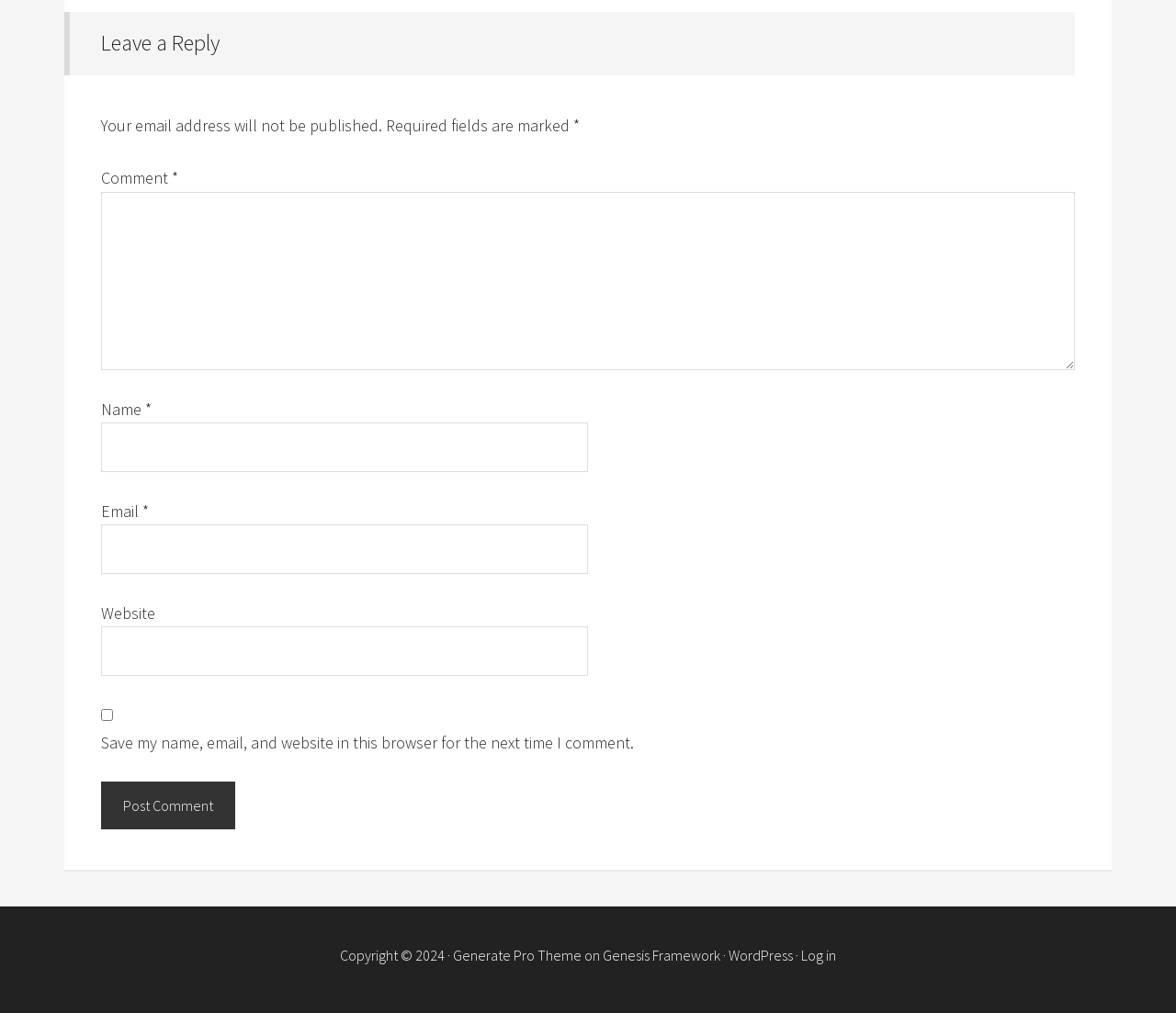Please specify the bounding box coordinates of the region to click in order to perform the following instruction: "Leave a comment".

[0.086, 0.189, 0.914, 0.365]